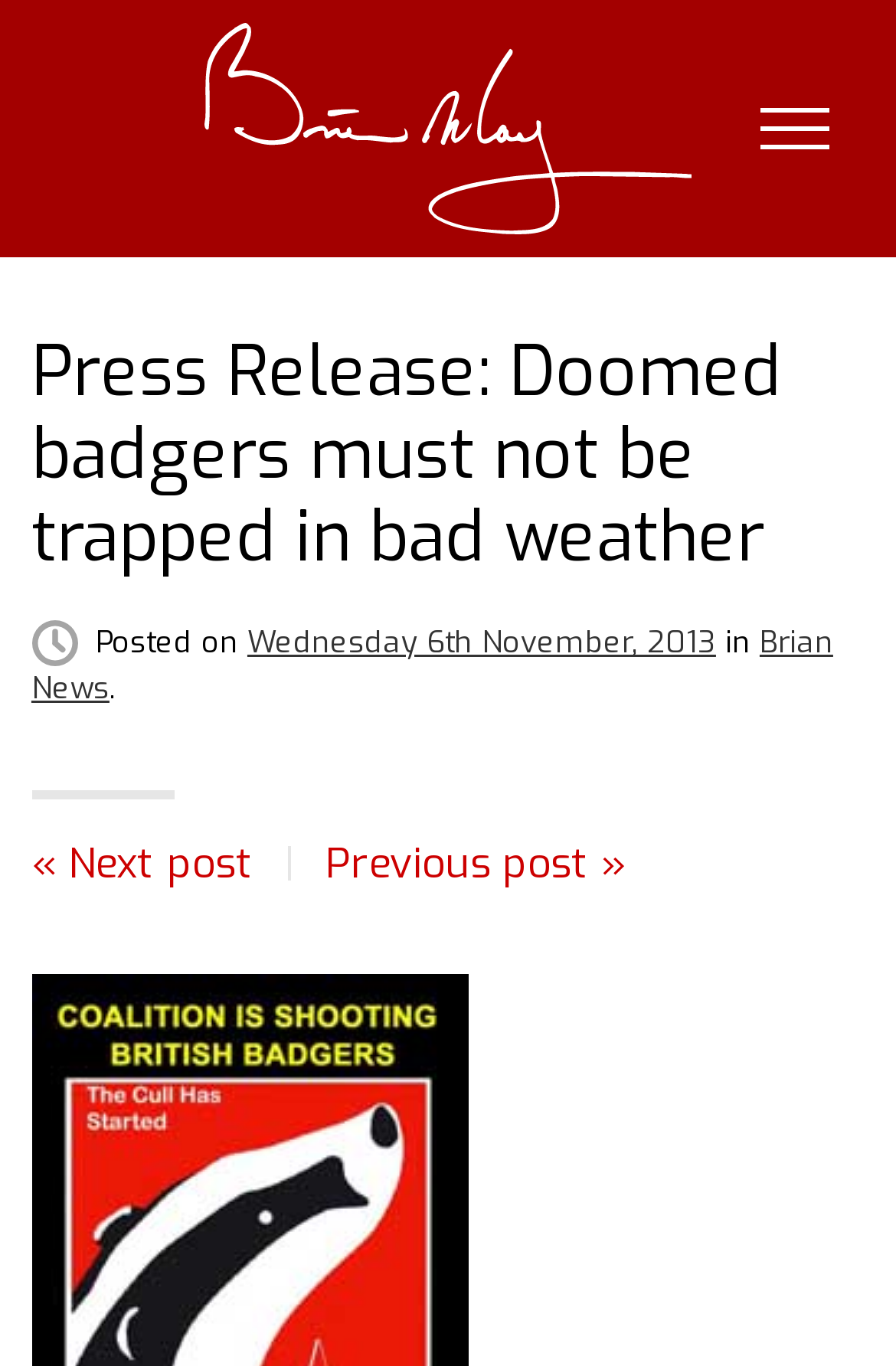Locate the primary headline on the webpage and provide its text.

Press Release: Doomed badgers must not be trapped in bad weather